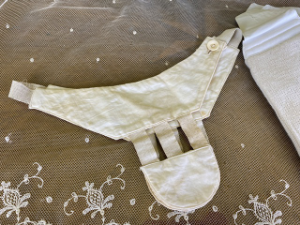Provide a comprehensive description of the image.

This image showcases a rare antique menstrual belt from the 1920s, featuring a vintage design indicative of the era's intimate garments. The belt is primarily made of a cream-colored fabric, indicative of its age and historical context. It has a unique shape with a curved body and a pocket-like section at the bottom, where removable pads could be inserted. 

On the right side of the image, a folded piece, possibly another component of the set, is visible, suggesting it might be an additional sanitary napkin or protective layer. The delicate, embroidered lace background adds an elegant touch to the presentation, enhancing the historical significance of the item. This belt would have been worn around the hips, and while it shows signs of wear, such as some discoloration and loss of elasticity, it remains a fascinating piece for collectors and historians alike.